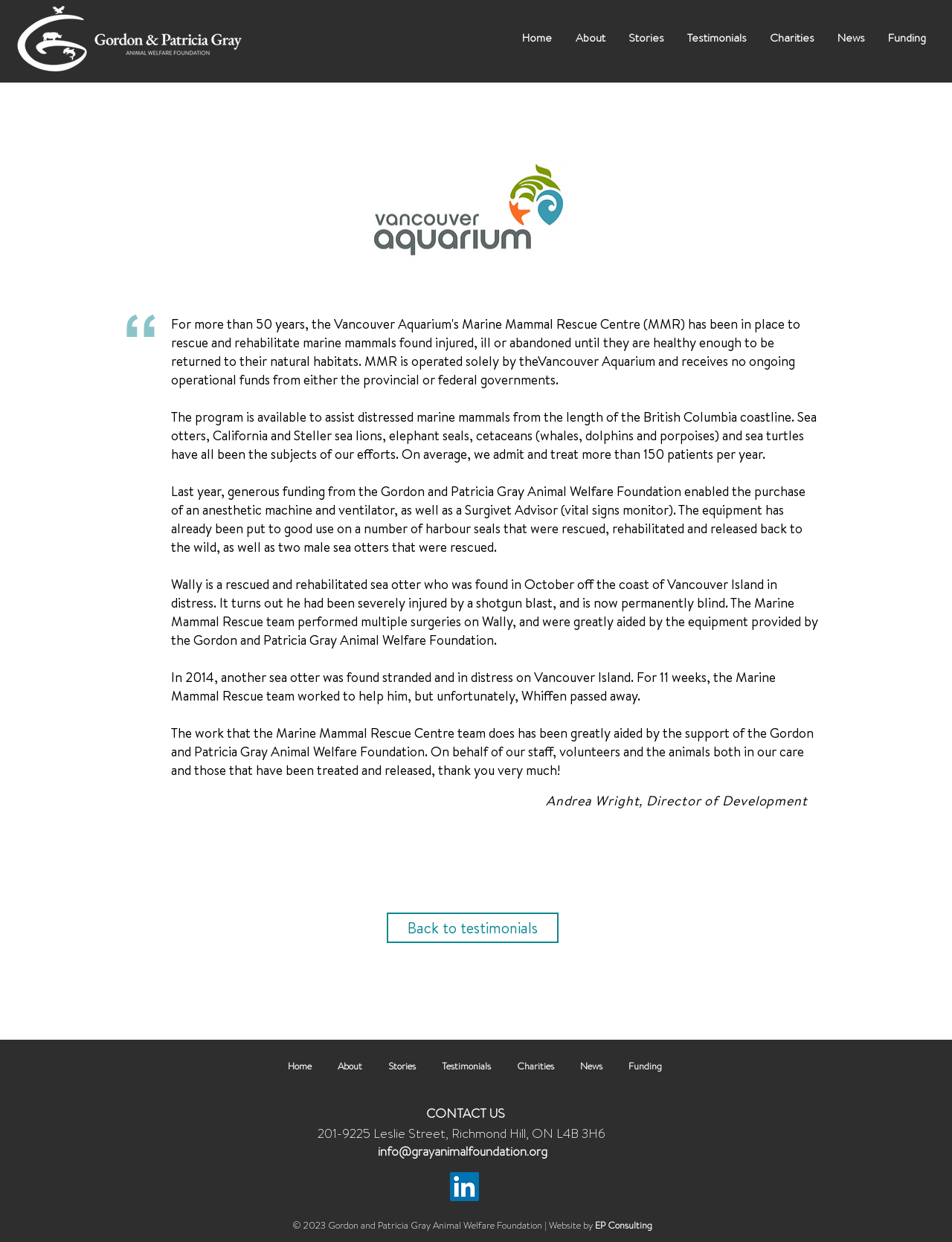Determine the bounding box coordinates of the clickable region to execute the instruction: "Go to the Testimonials page". The coordinates should be four float numbers between 0 and 1, denoted as [left, top, right, bottom].

[0.709, 0.019, 0.796, 0.043]